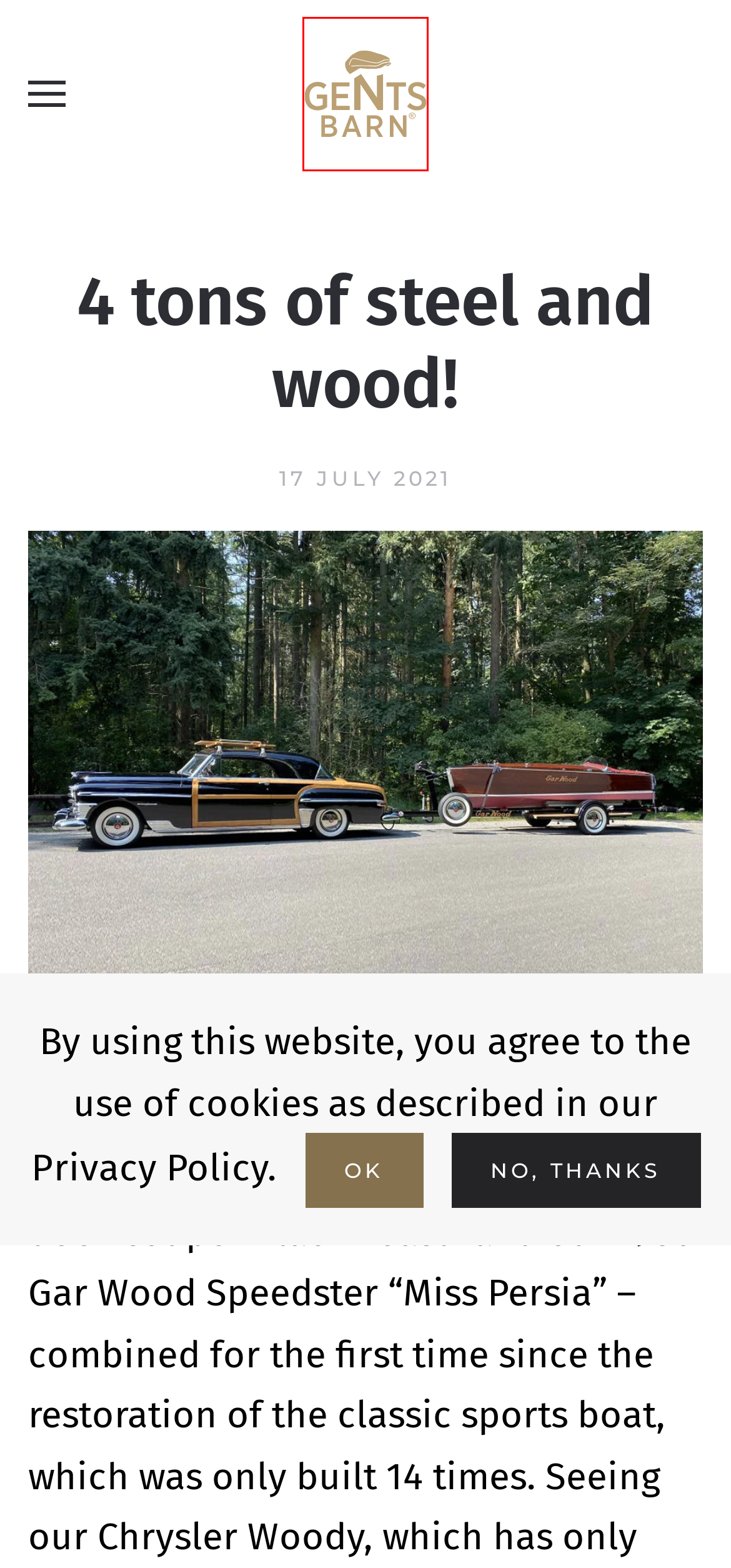You have a screenshot of a webpage with a red bounding box highlighting a UI element. Your task is to select the best webpage description that corresponds to the new webpage after clicking the element. Here are the descriptions:
A. Home - National Woodie Club
B. Topolino Club Deutschland – Oldtimer Freunde des FIAT 500 Topolino
C. Home | Chris-Craft Antique Boat Club
D. Just one more …
E. Our move started! Be excited for our new home and office!
F. Startseite
G. Home
H. Always a pleasure – Boot Düsseldorf fair 2020

G